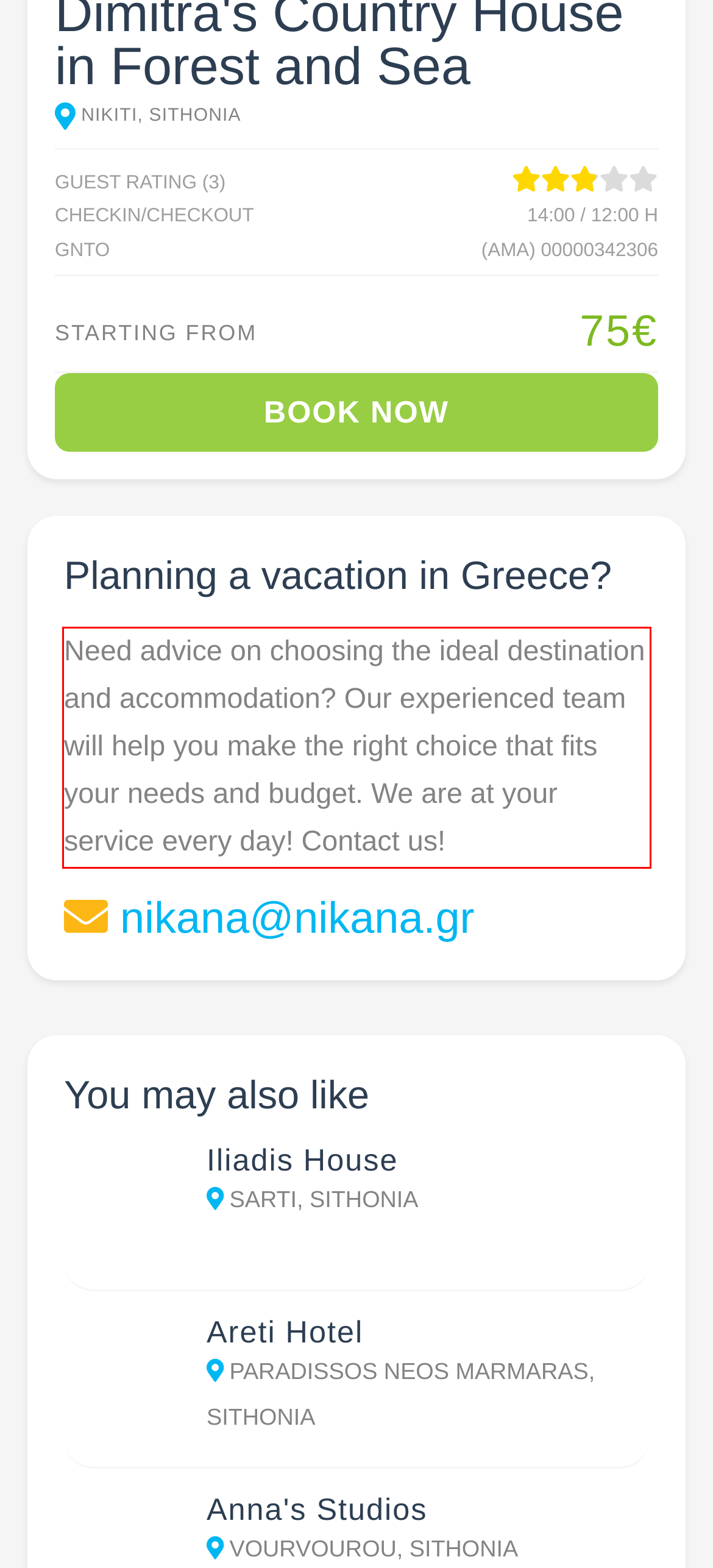You are given a webpage screenshot with a red bounding box around a UI element. Extract and generate the text inside this red bounding box.

Need advice on choosing the ideal destination and accommodation? Our experienced team will help you make the right choice that fits your needs and budget. We are at your service every day! Contact us!